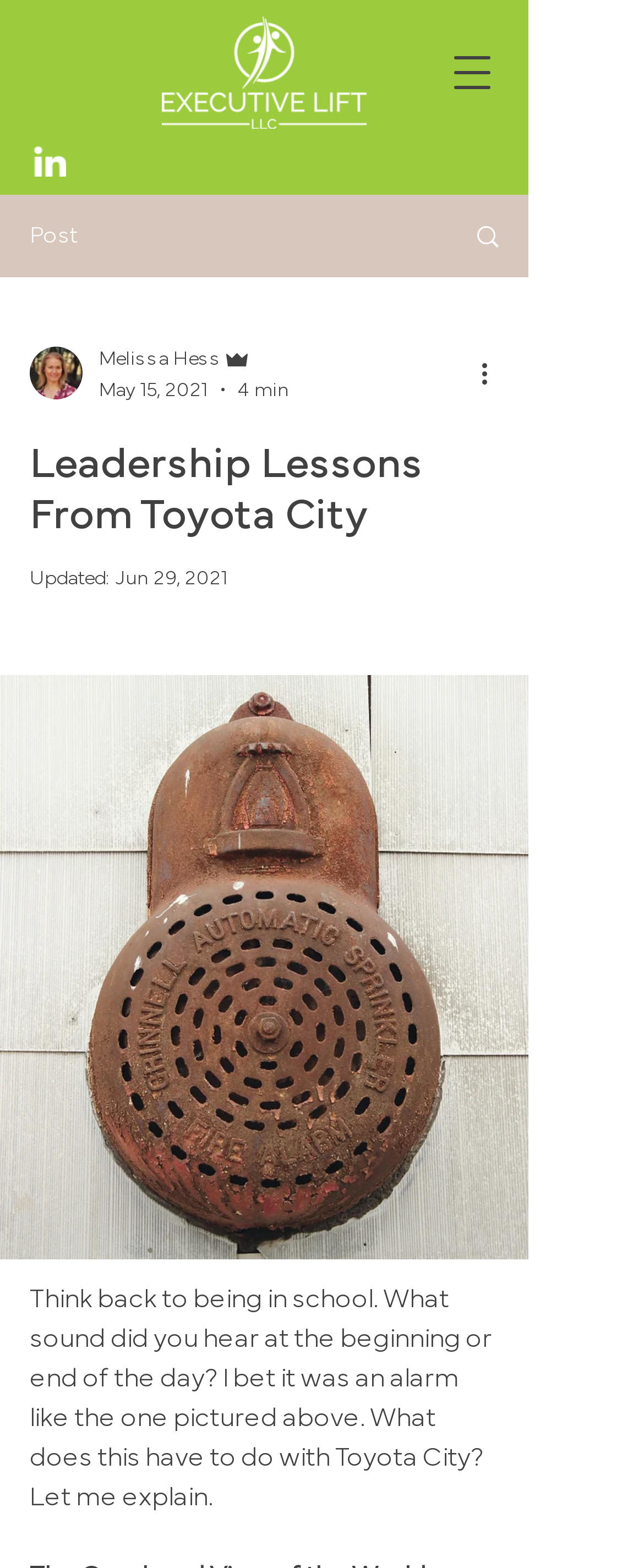Create an in-depth description of the webpage, covering main sections.

The webpage is about "Leadership Lessons From Toyota City". At the top left, there is a LinkedIn icon and an "Open navigation menu" button. Next to the button, there is an Executive Lift Logo. Below the logo, there is a "Post" label. 

On the right side of the page, there is a profile section with the writer's picture, name "Melissa Hess Admin", and a timestamp "May 15, 2021" with a reading time of "4 min". There is also a "More actions" button with an icon.

The main content of the page is headed by "Leadership Lessons From Toyota City" and has an "Updated" timestamp of "Jun 29, 2021". The article starts with a question about a familiar sound from school days, which is an alarm, and the author promises to explain its connection to Toyota City.